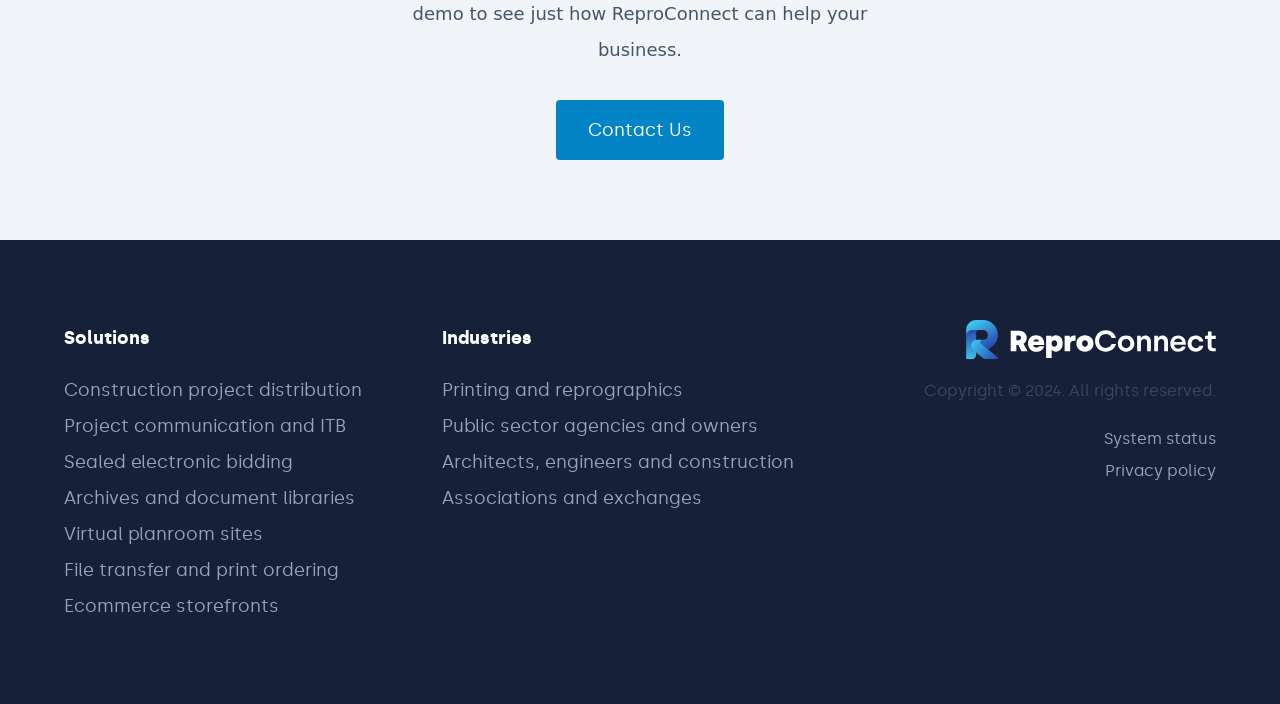Please identify the bounding box coordinates of the element I need to click to follow this instruction: "View Construction project distribution".

[0.05, 0.528, 0.283, 0.579]